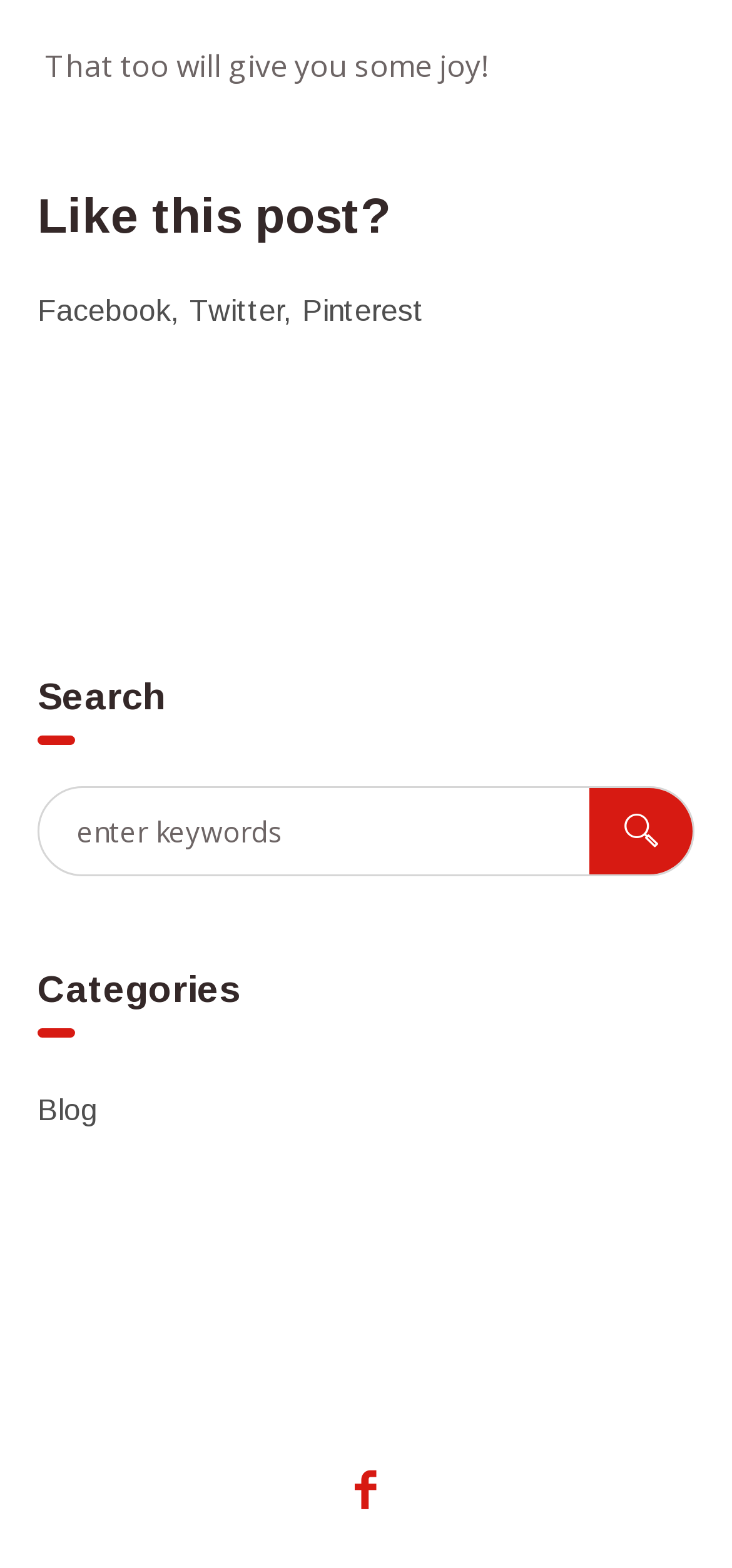How many social media platforms are mentioned?
Examine the image and give a concise answer in one word or a short phrase.

3